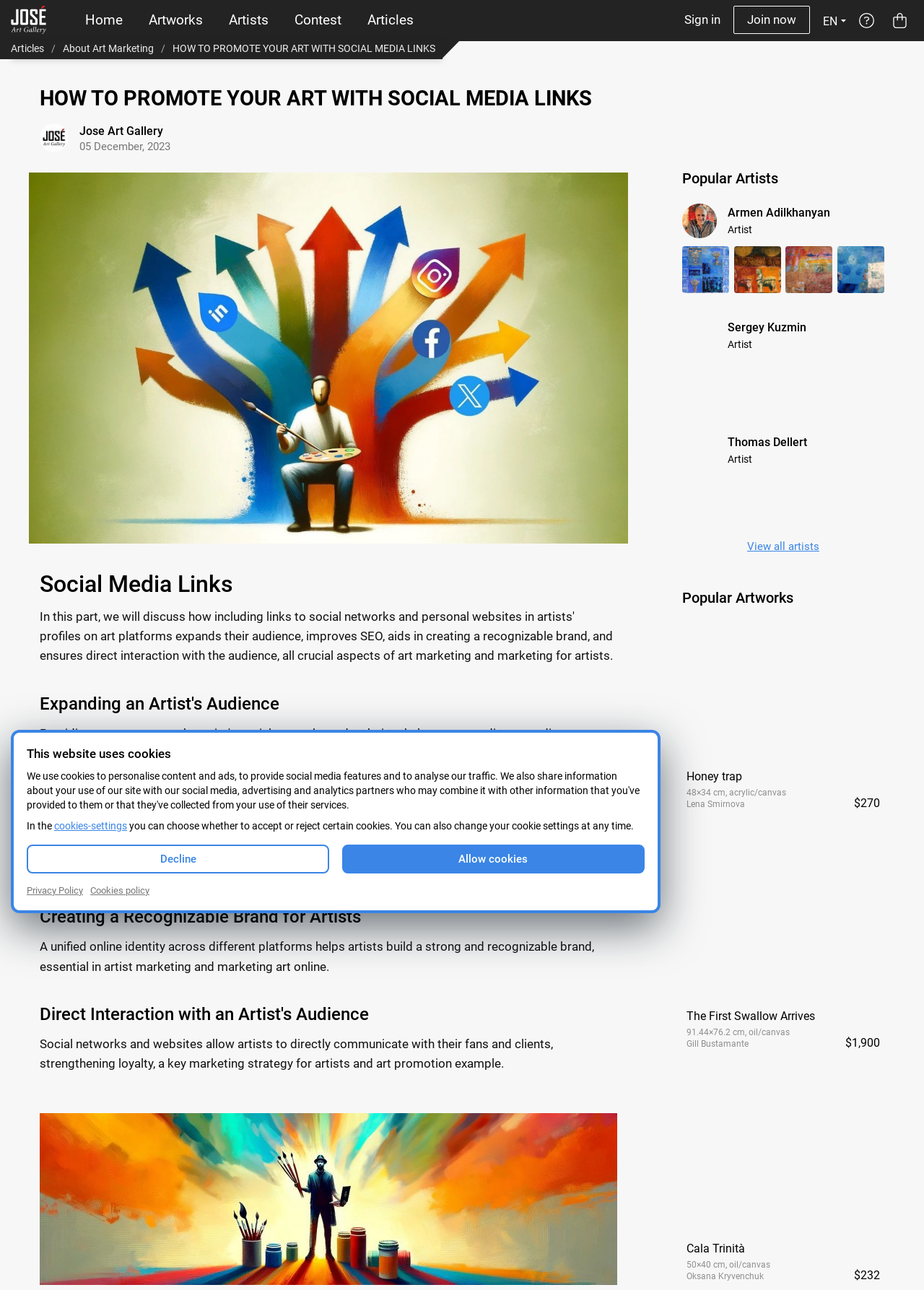Please extract the webpage's main title and generate its text content.

HOW TO PROMOTE YOUR ART WITH SOCIAL MEDIA LINKS